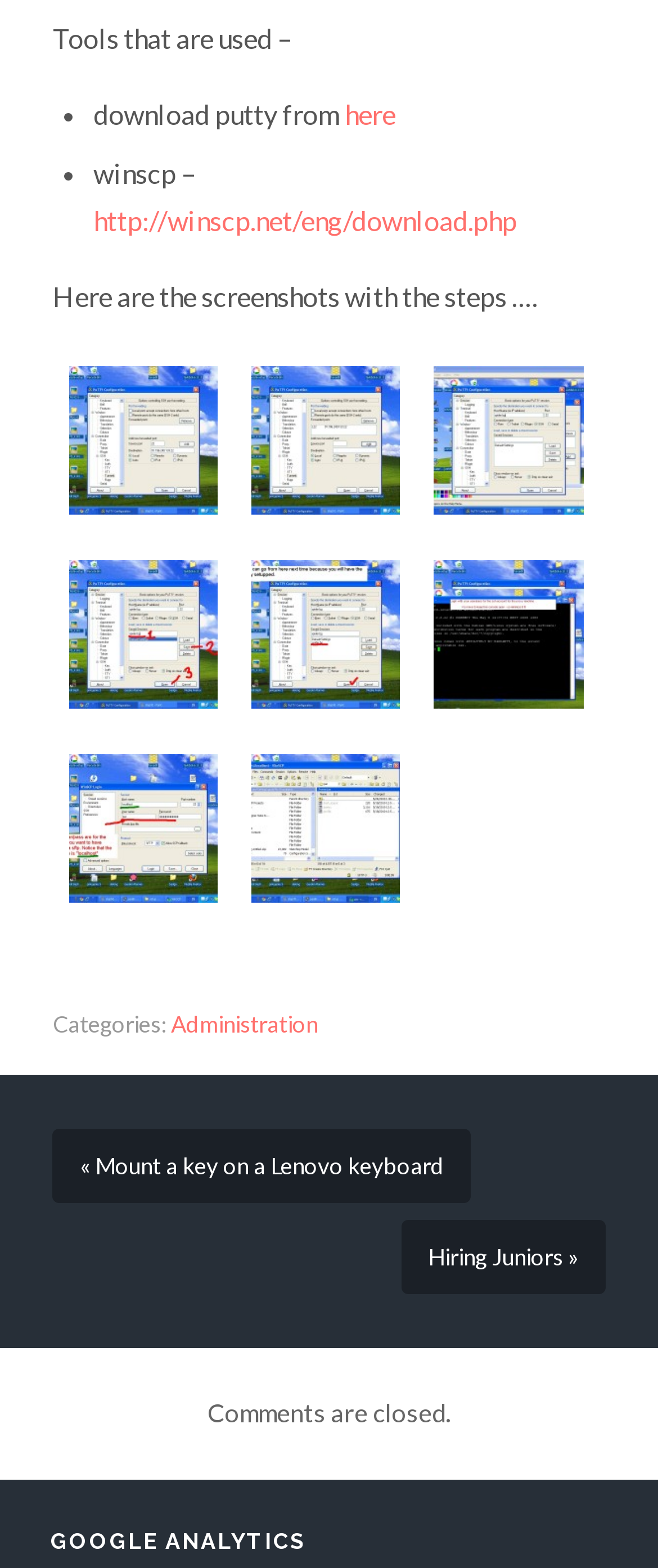What is the first tool mentioned?
Please respond to the question thoroughly and include all relevant details.

The first tool mentioned is 'putty' which is mentioned in the sentence 'Tools that are used – download putty from here'.